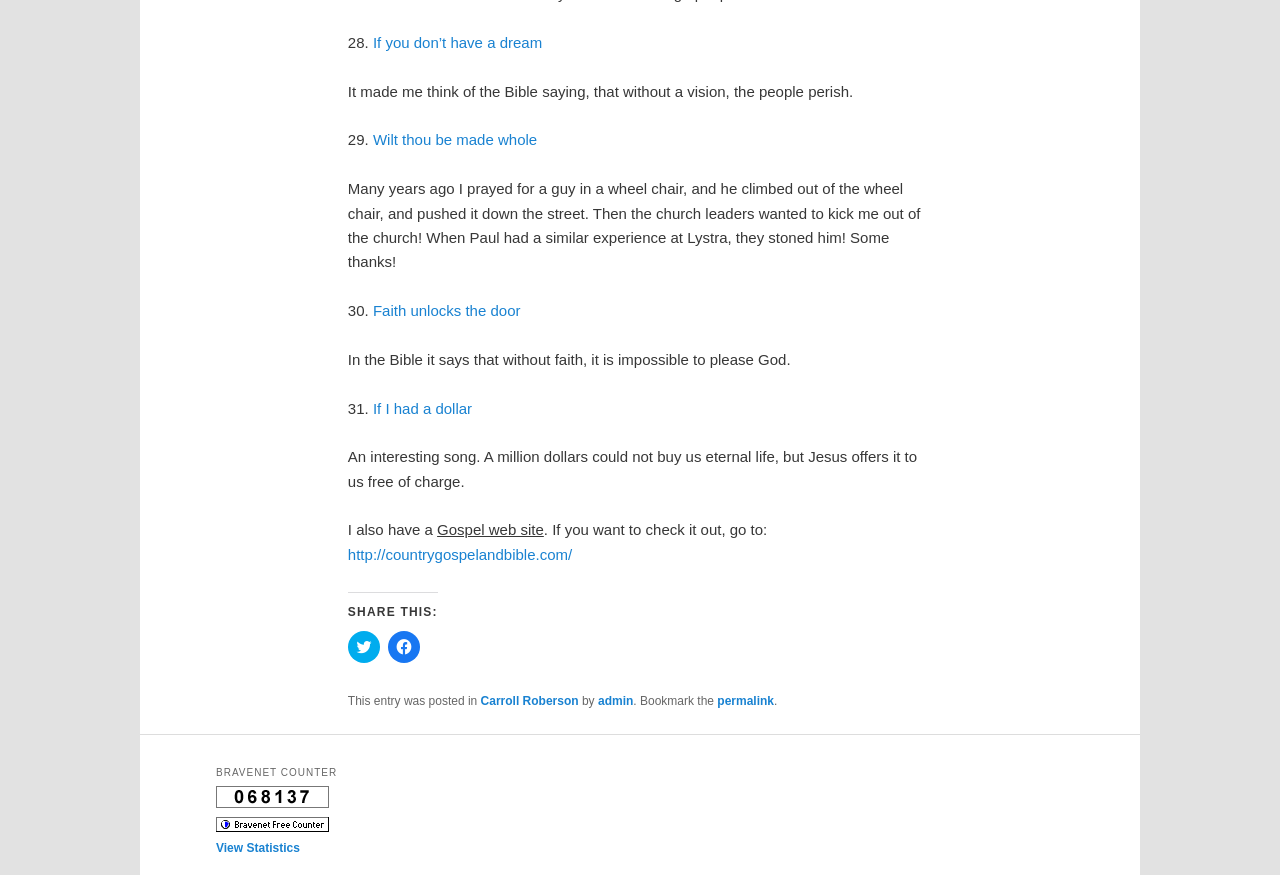Using the information shown in the image, answer the question with as much detail as possible: What is the name of the Gospel website mentioned?

In the main content area, it is mentioned that 'I also have a Gospel web site. If you want to check it out, go to: http://countrygospelandbible.com/', which suggests that the name of the Gospel website is 'countrygospelandbible.com'.